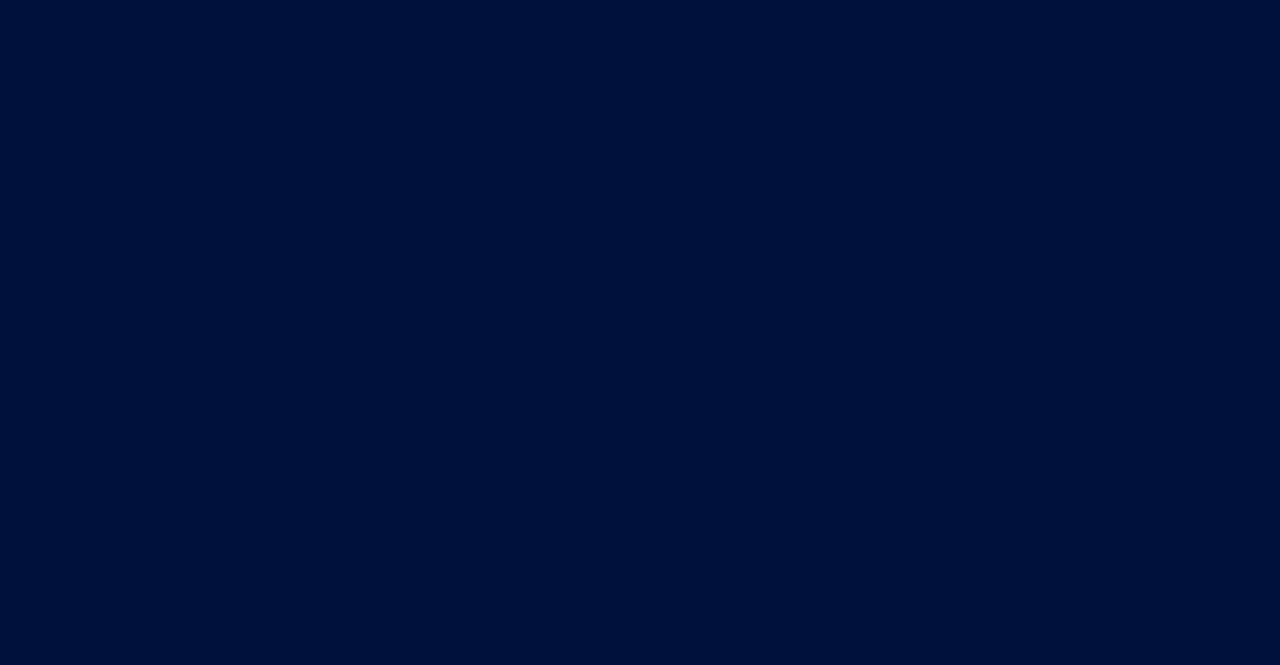Find the bounding box coordinates for the UI element that matches this description: "Terms & Condition".

[0.723, 0.373, 0.845, 0.398]